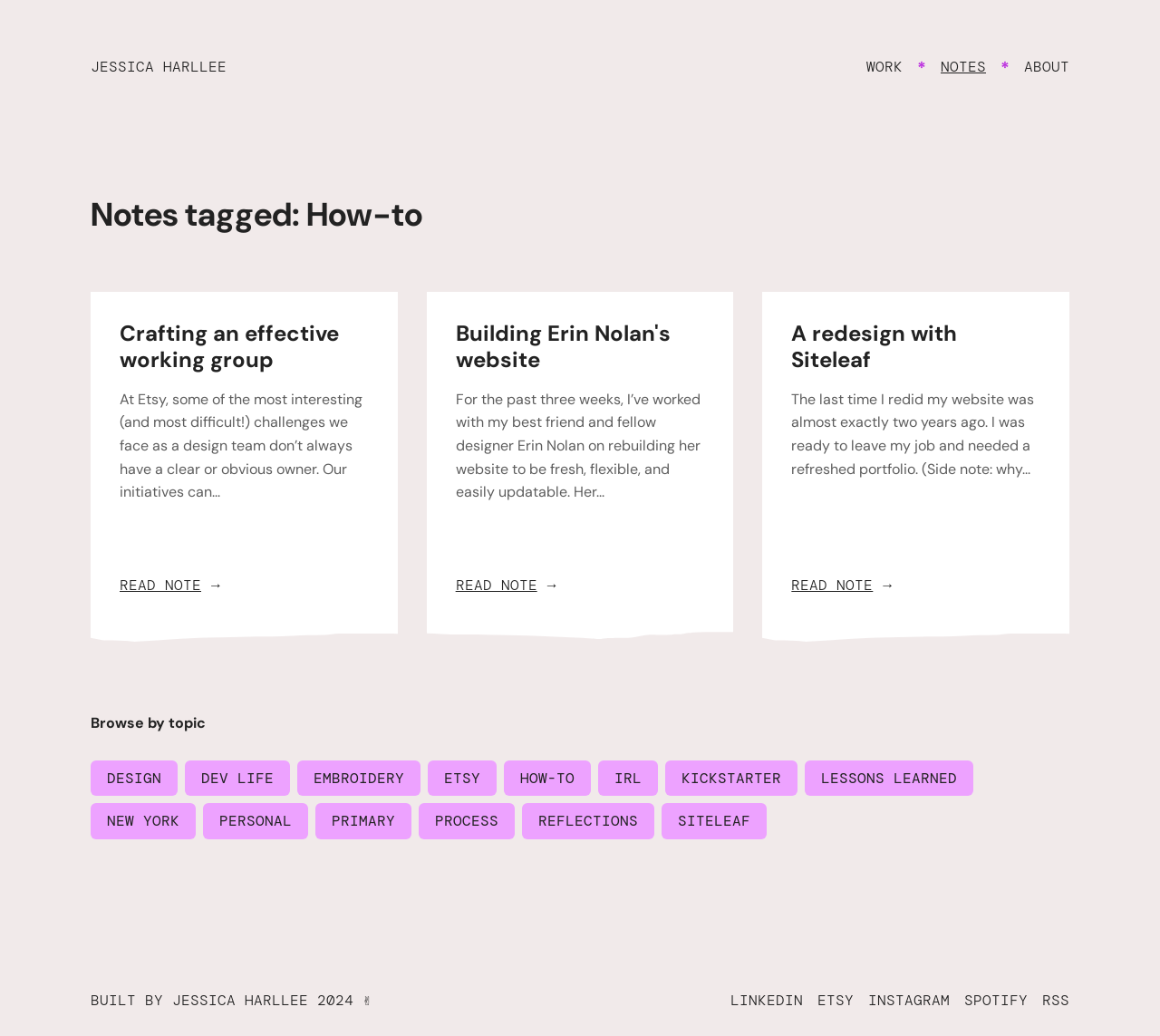Give a comprehensive overview of the webpage, including key elements.

The webpage is a personal website belonging to Jessica Harllee, with a prominent heading displaying her name at the top left corner. Below her name, there are three links: "WORK", "NOTES", and "ABOUT", aligned horizontally across the top of the page.

The main content of the webpage is divided into three sections, each containing a heading, a brief description, and a "READ NOTE →" link. The first section is about "Crafting an effective working group", the second is about "Building Erin Nolan's website", and the third is about "A redesign with Siteleaf". These sections are arranged vertically, with the first section starting from the top left corner, and the subsequent sections below it.

To the right of the main content, there is a section titled "Browse by topic", which contains 12 links to different topics, including "DESIGN", "DEV LIFE", "EMBROIDERY", and others. These links are arranged in two columns, with six links in each column.

At the bottom of the page, there is a footer section that contains a copyright notice "BUILT BY JESSICA HARLLEE 2024 ✌️" at the top left corner, followed by five social media links: "LINKEDIN", "ETSY", "INSTAGRAM", "SPOTIFY", and "RSS". These links are aligned horizontally across the bottom of the page.